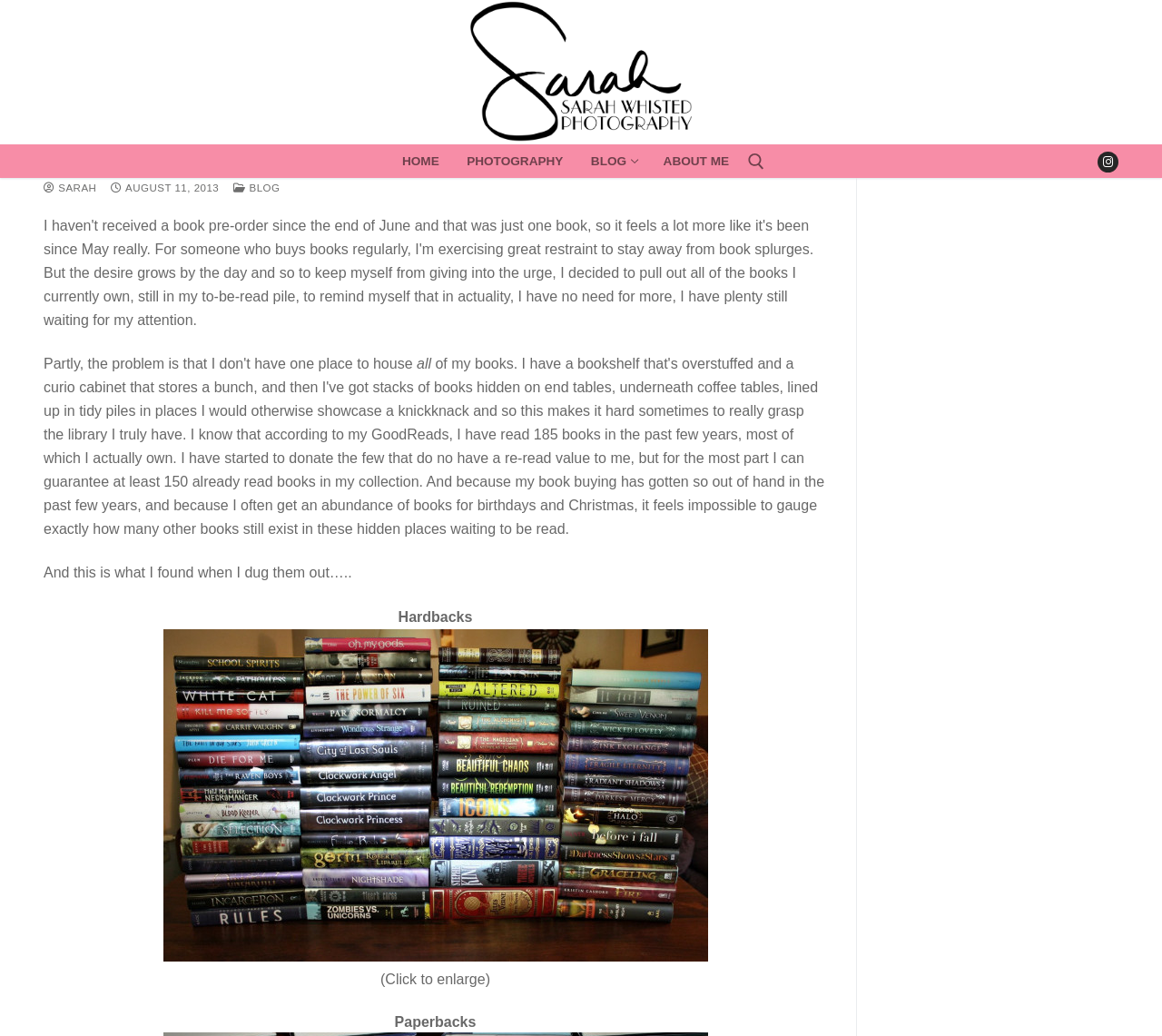Identify the bounding box coordinates for the UI element described by the following text: "About Me". Provide the coordinates as four float numbers between 0 and 1, in the format [left, top, right, bottom].

[0.561, 0.139, 0.638, 0.172]